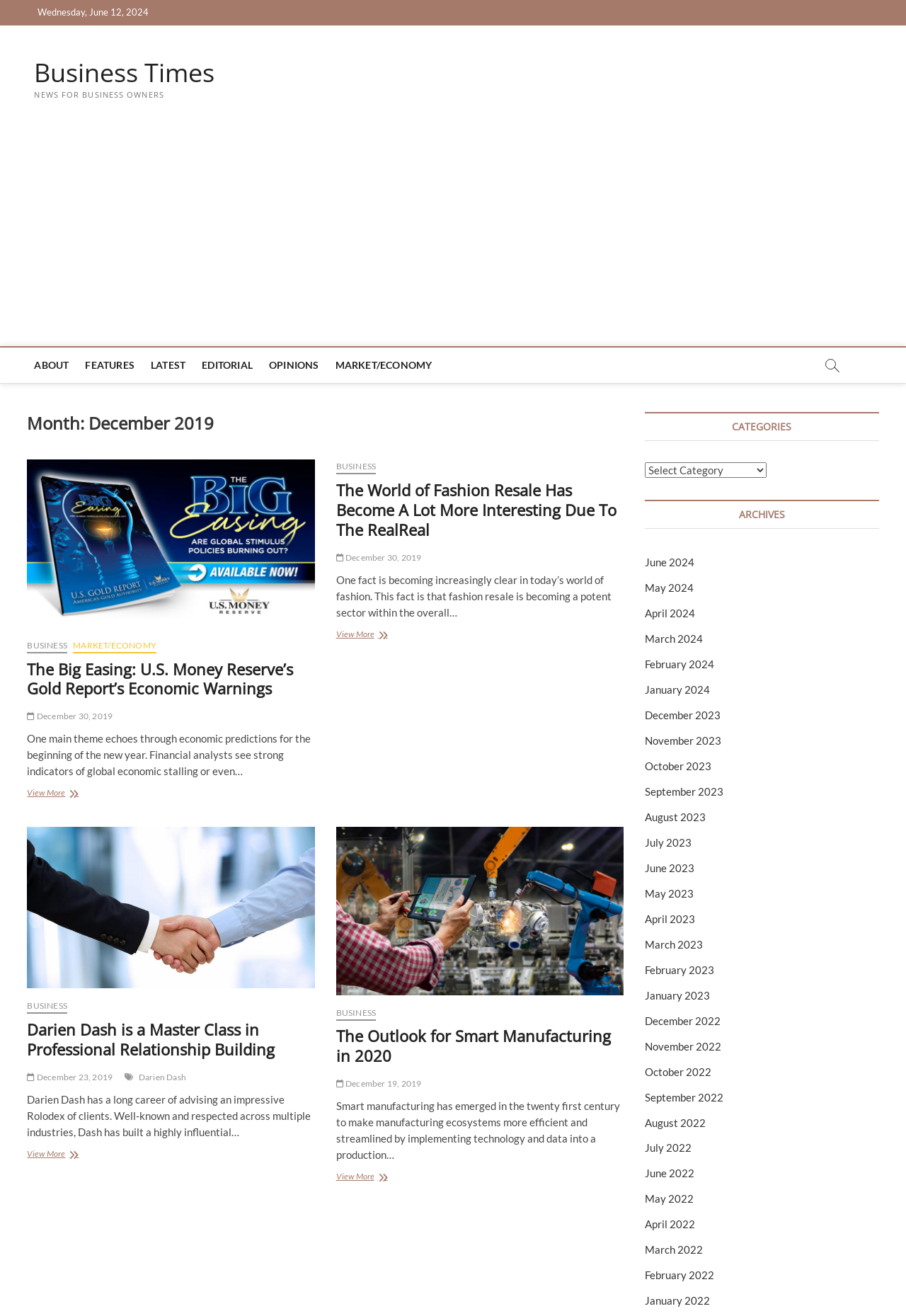Please determine the bounding box coordinates, formatted as (top-left x, top-left y, bottom-right x, bottom-right y), with all values as floating point numbers between 0 and 1. Identify the bounding box of the region described as: May 2022

[0.711, 0.906, 0.765, 0.916]